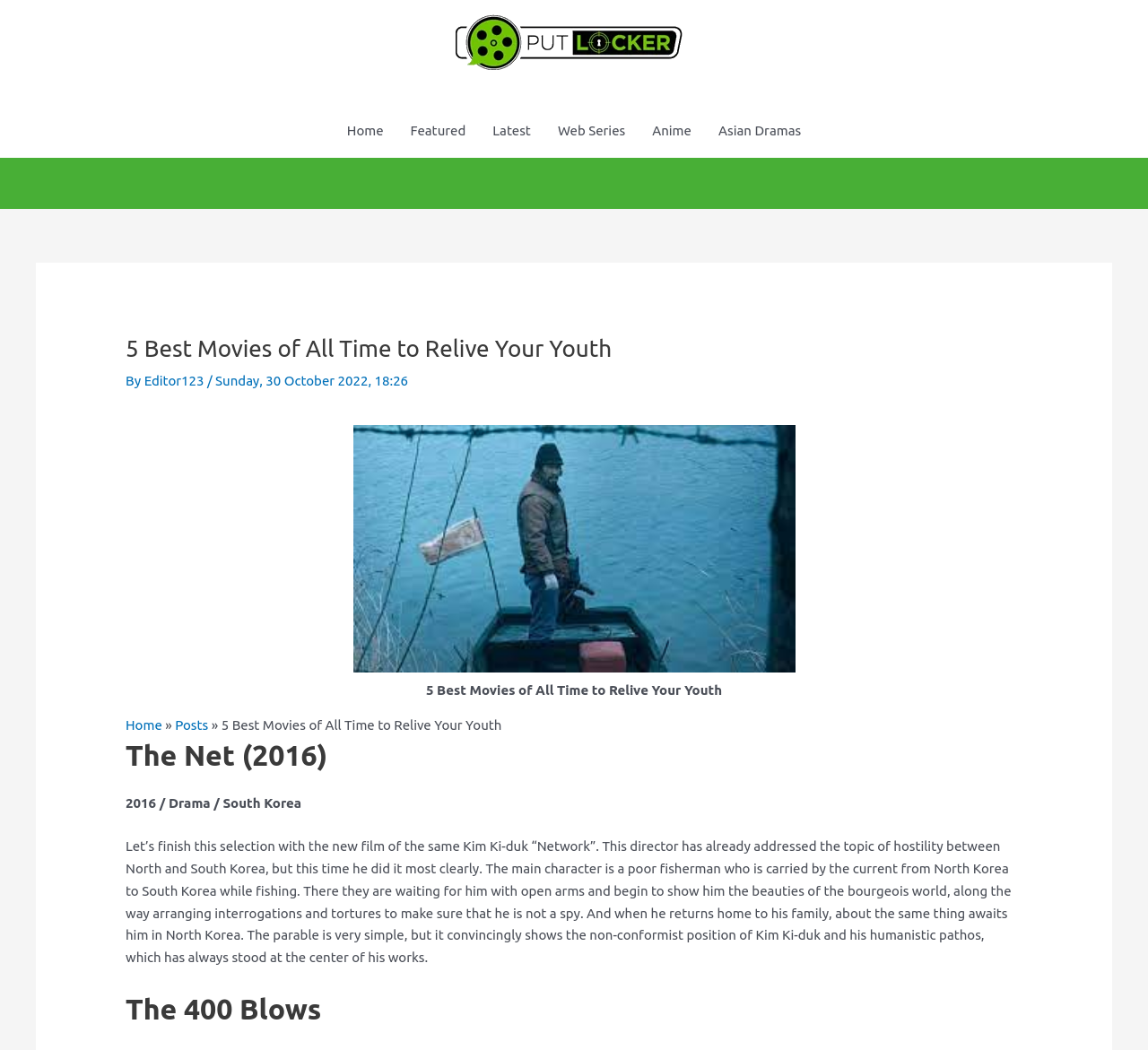Who wrote the article?
Using the image as a reference, answer with just one word or a short phrase.

Editor123